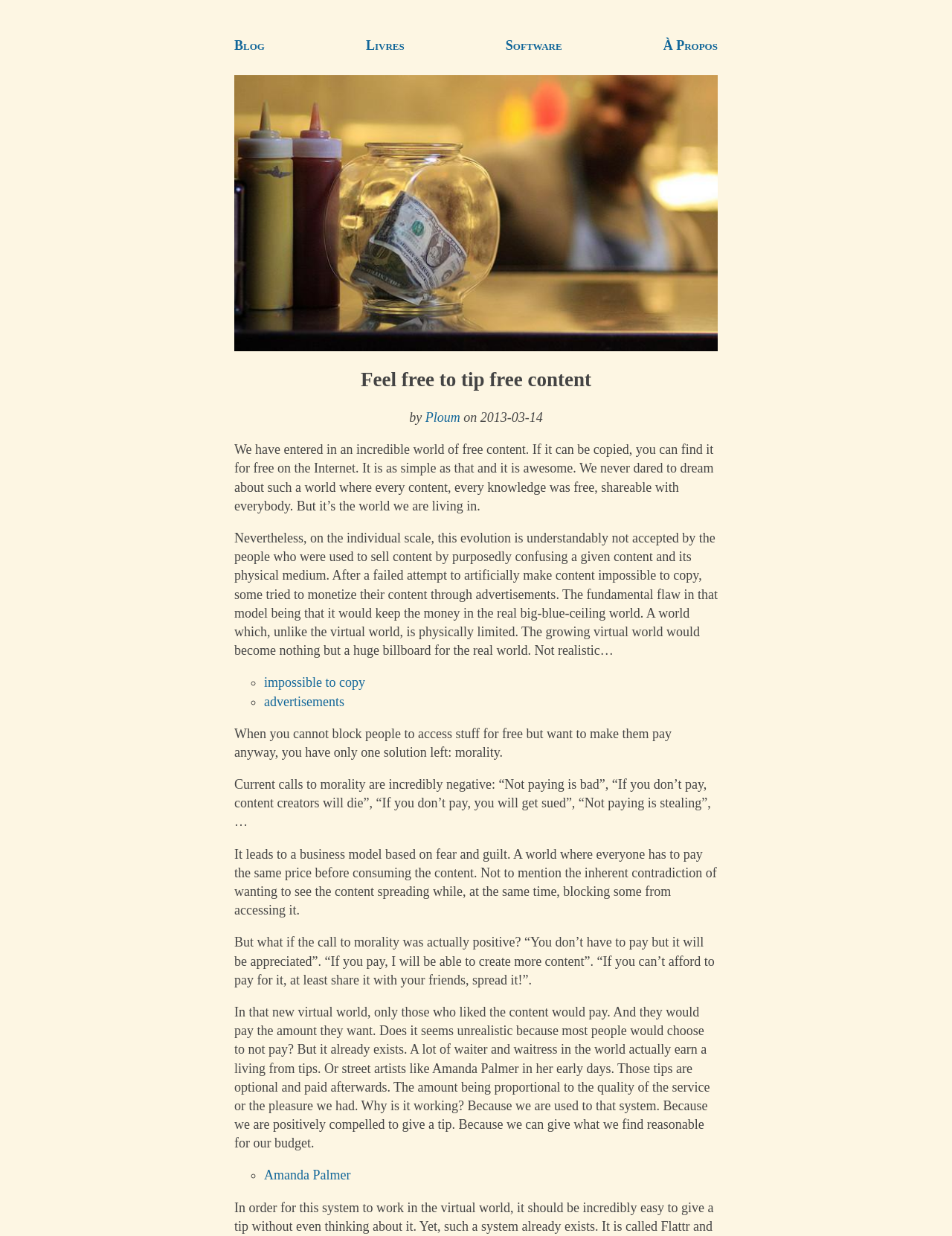Provide the bounding box for the UI element matching this description: "Amanda Palmer".

[0.277, 0.939, 0.368, 0.962]